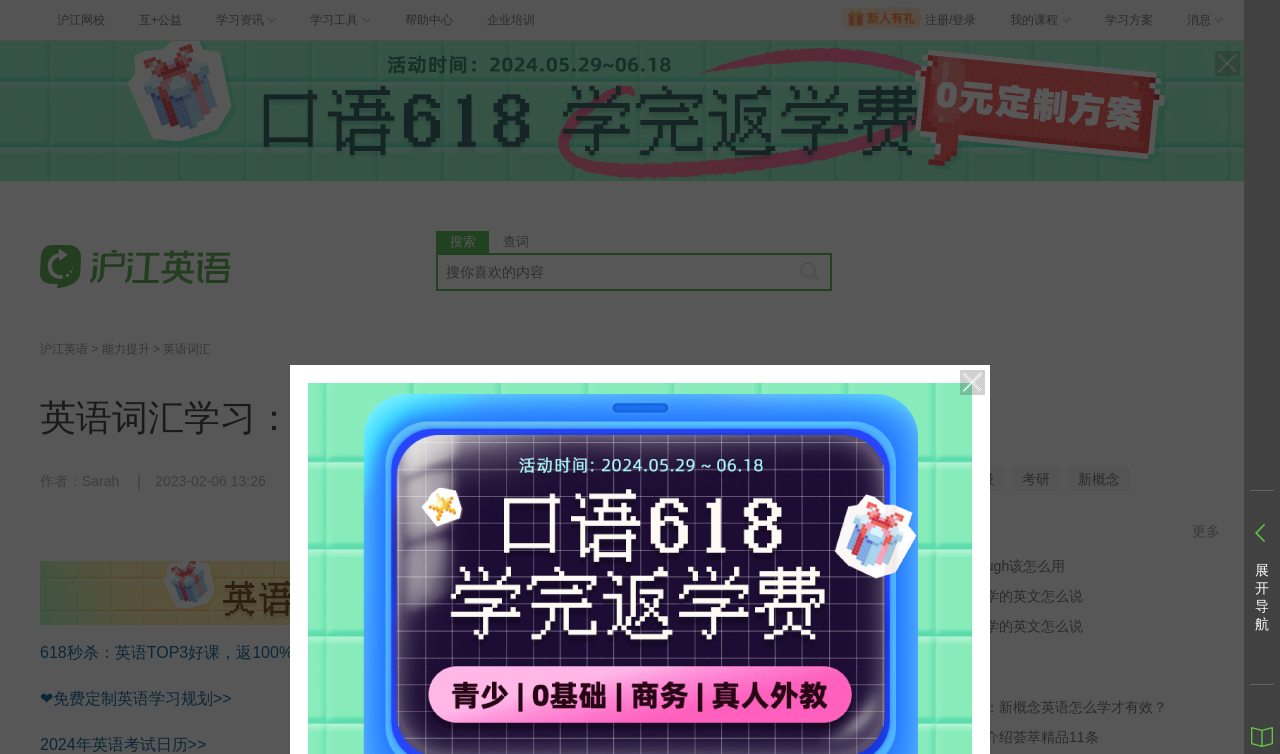Reply to the question with a brief word or phrase: How many links are there in the '学员经验' section?

2